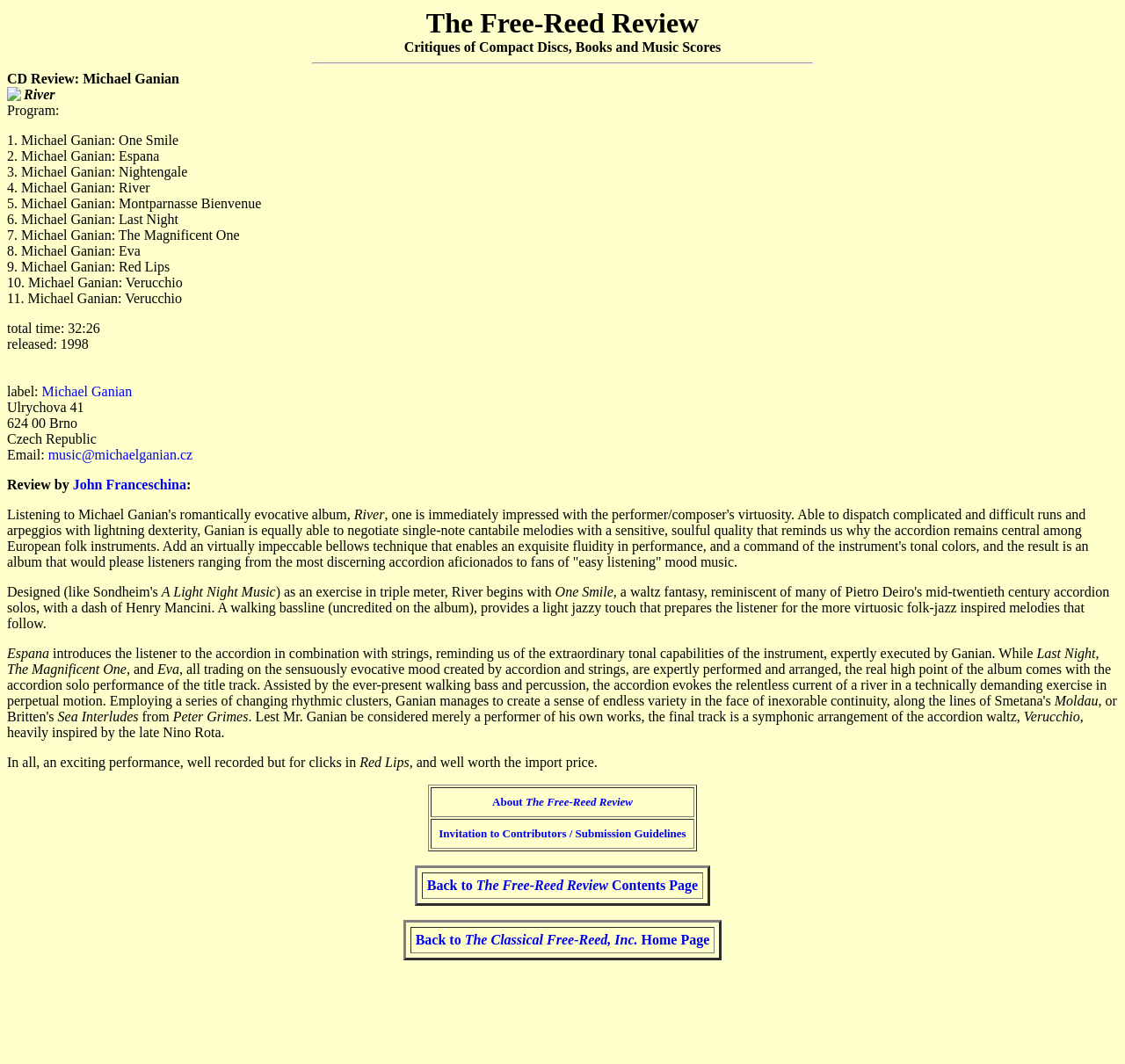Extract the bounding box for the UI element that matches this description: "Michael Ganian".

[0.037, 0.361, 0.117, 0.375]